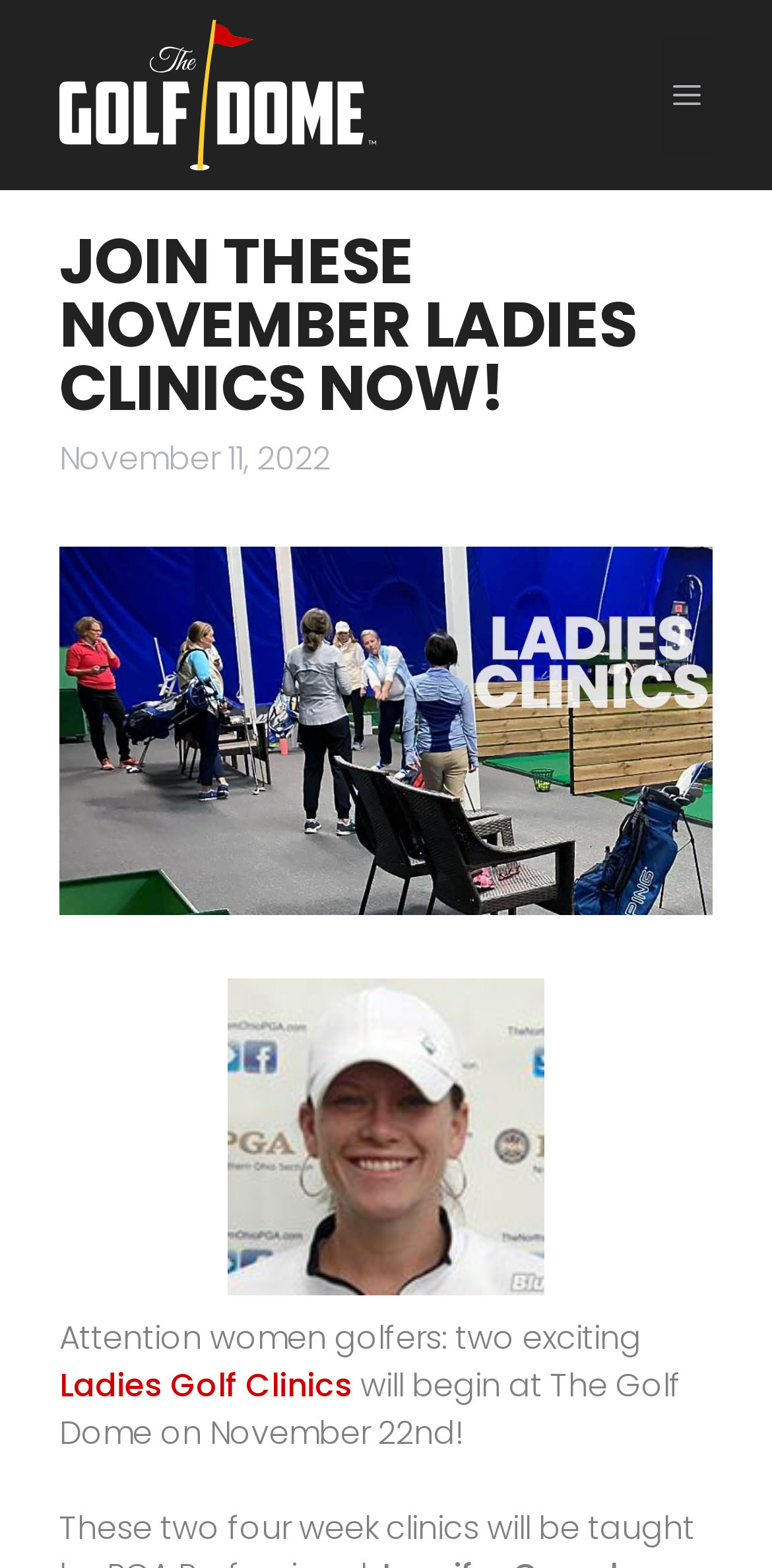Based on the image, please respond to the question with as much detail as possible:
What is the topic of the Ladies Clinics?

I found the topic of the clinics by looking at the images and text on the page, which all relate to golf, and the text 'Attention women golfers' which specifically mentions golf.